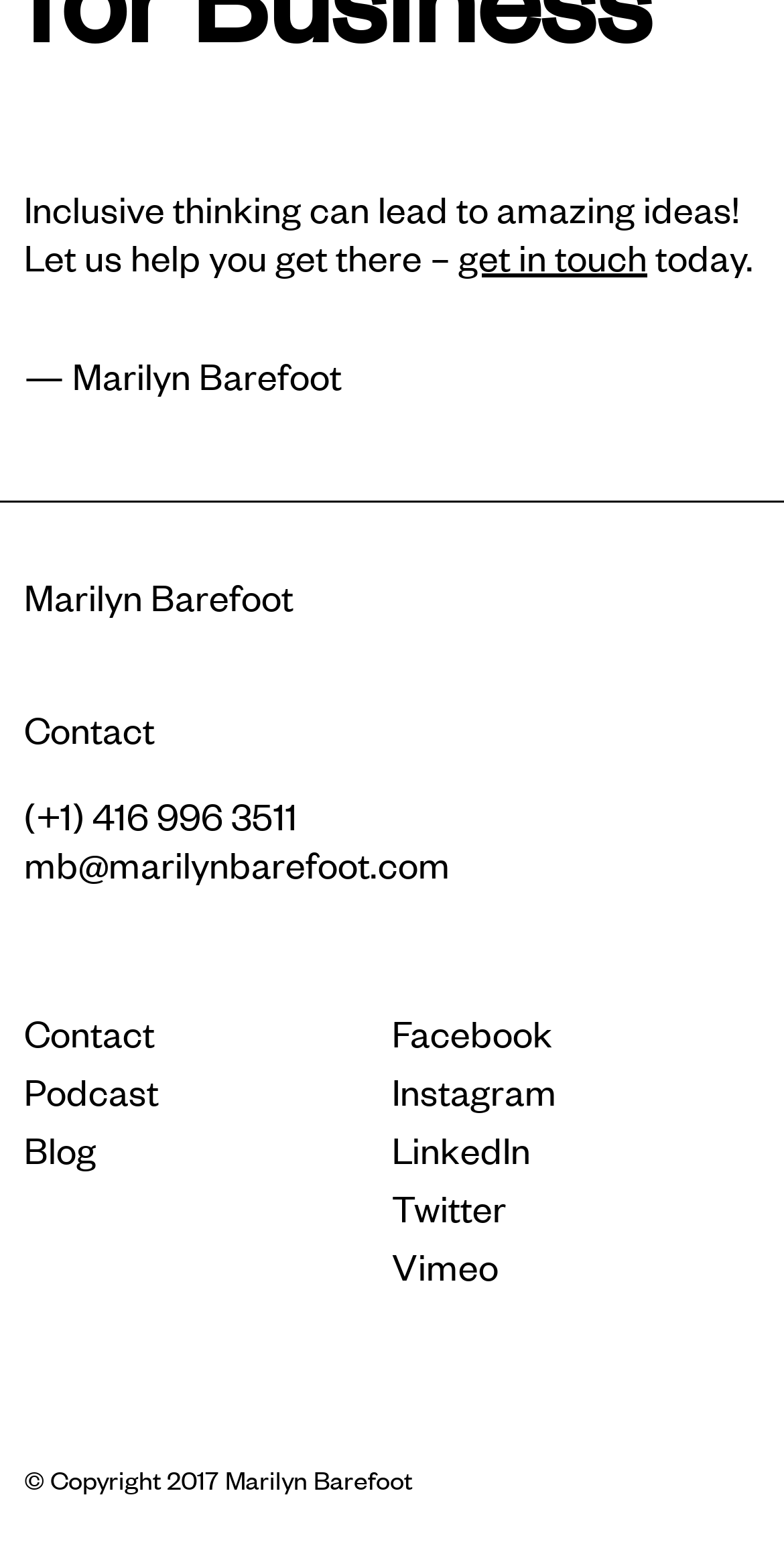Answer the following inquiry with a single word or phrase:
What is the phone number provided?

(+1) 416 996 3511